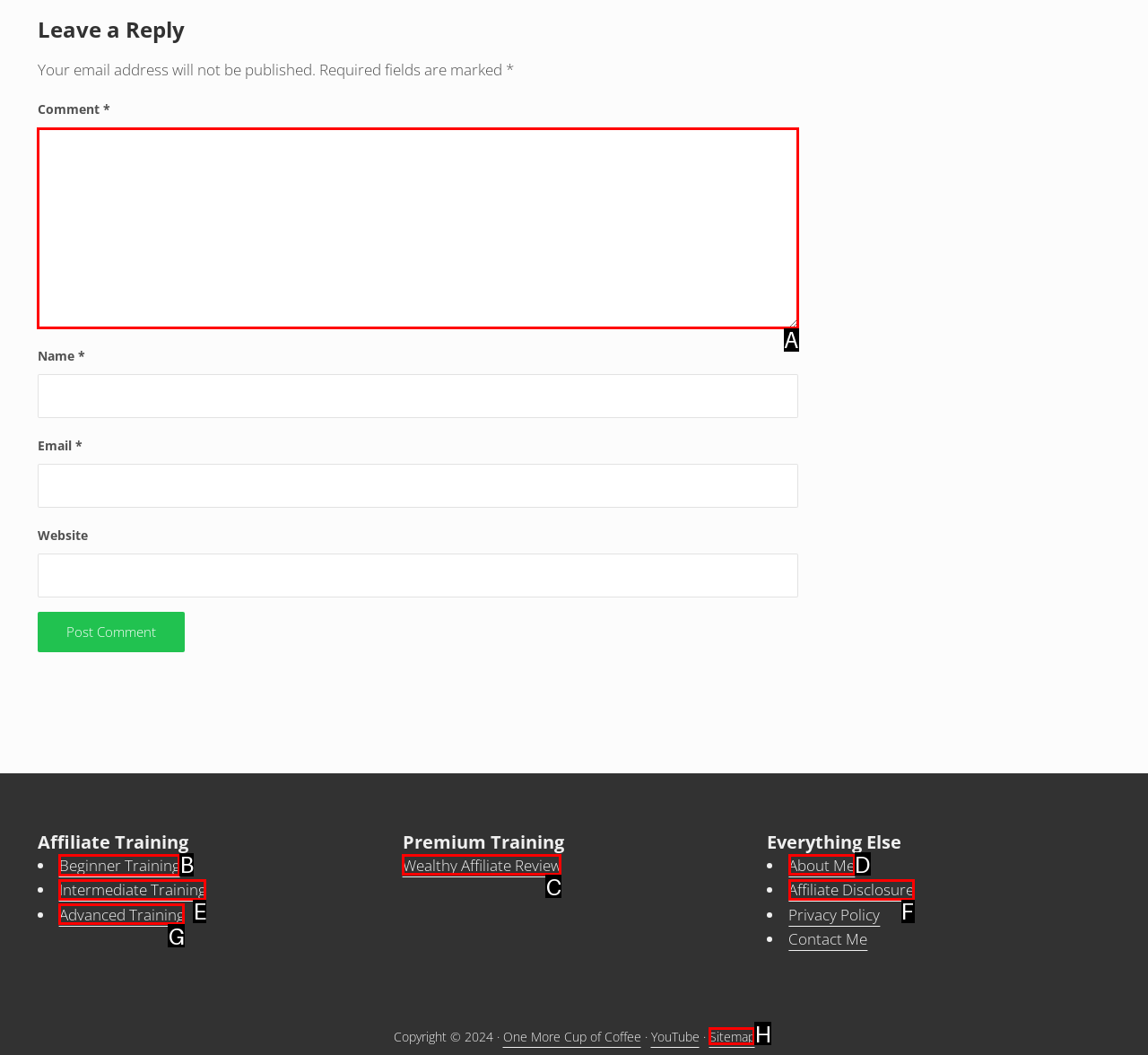Select the letter associated with the UI element you need to click to perform the following action: Visit the 'Beginner Training' page
Reply with the correct letter from the options provided.

B